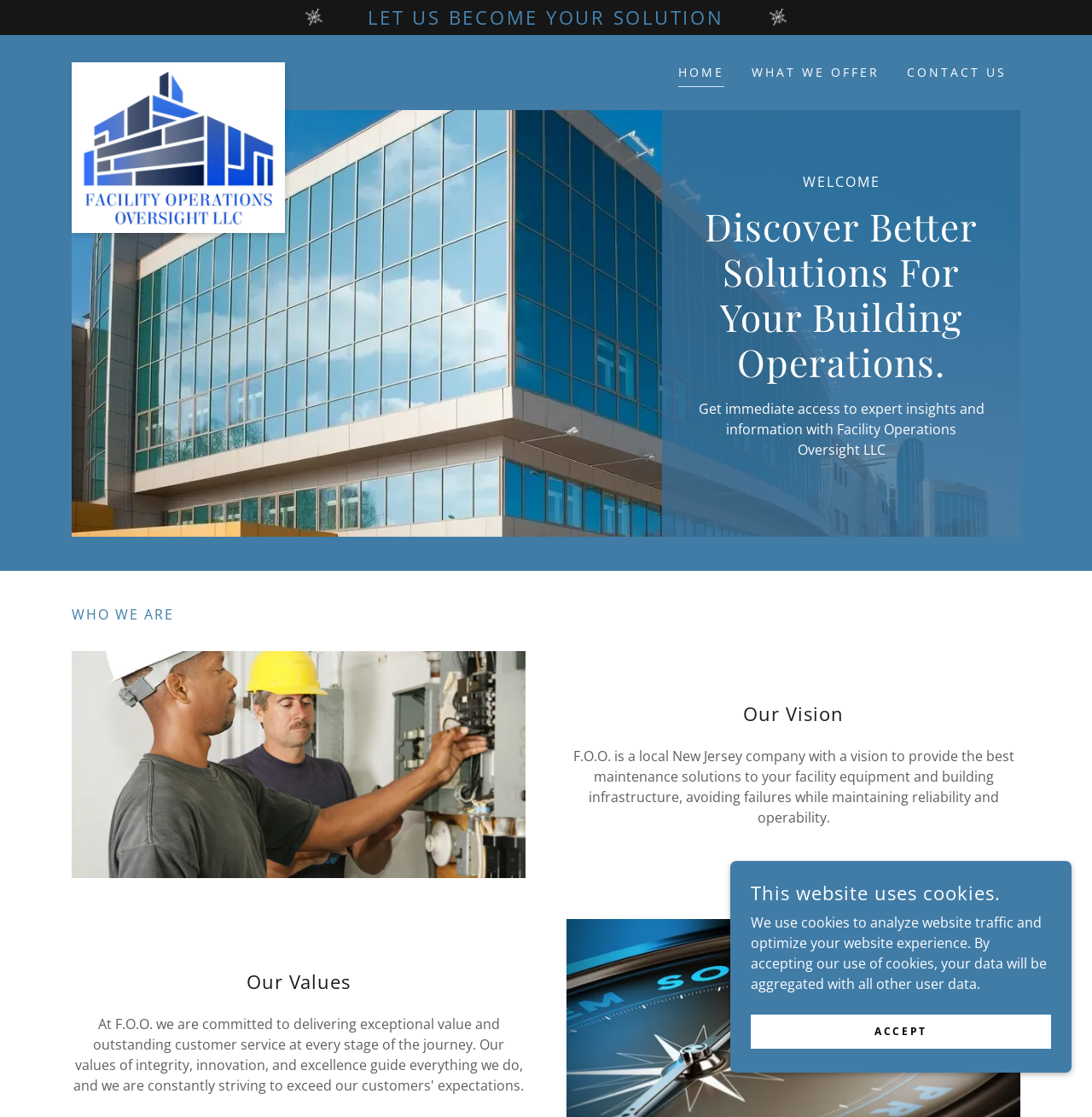What is the company name?
Give a detailed and exhaustive answer to the question.

The company name is obtained from the root element 'FACILITY OPERATIONS OVERSIGHT LLC' which is the main title of the webpage.